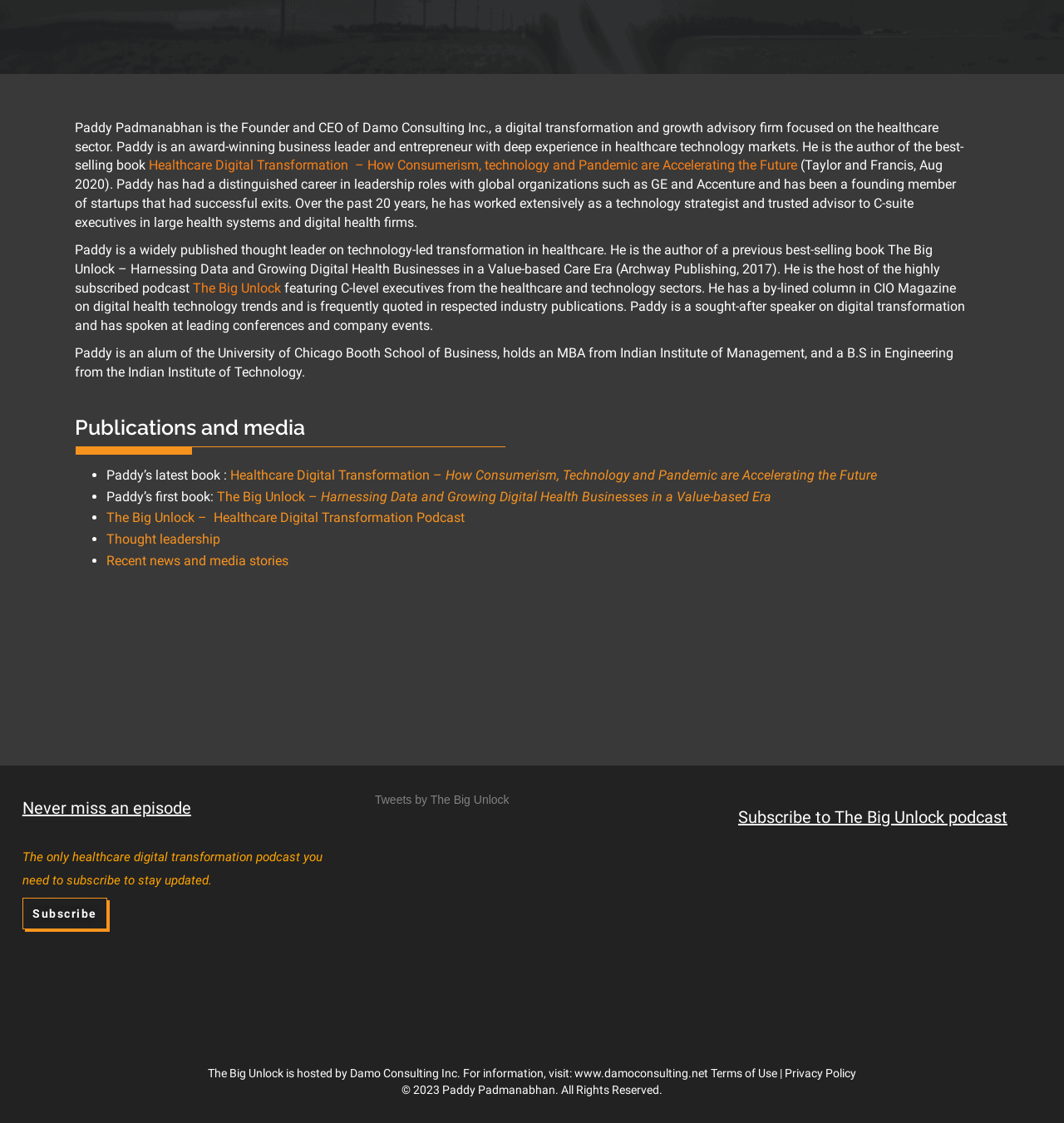Extract the bounding box coordinates for the UI element described as: "The Big Unlock".

[0.181, 0.249, 0.264, 0.263]